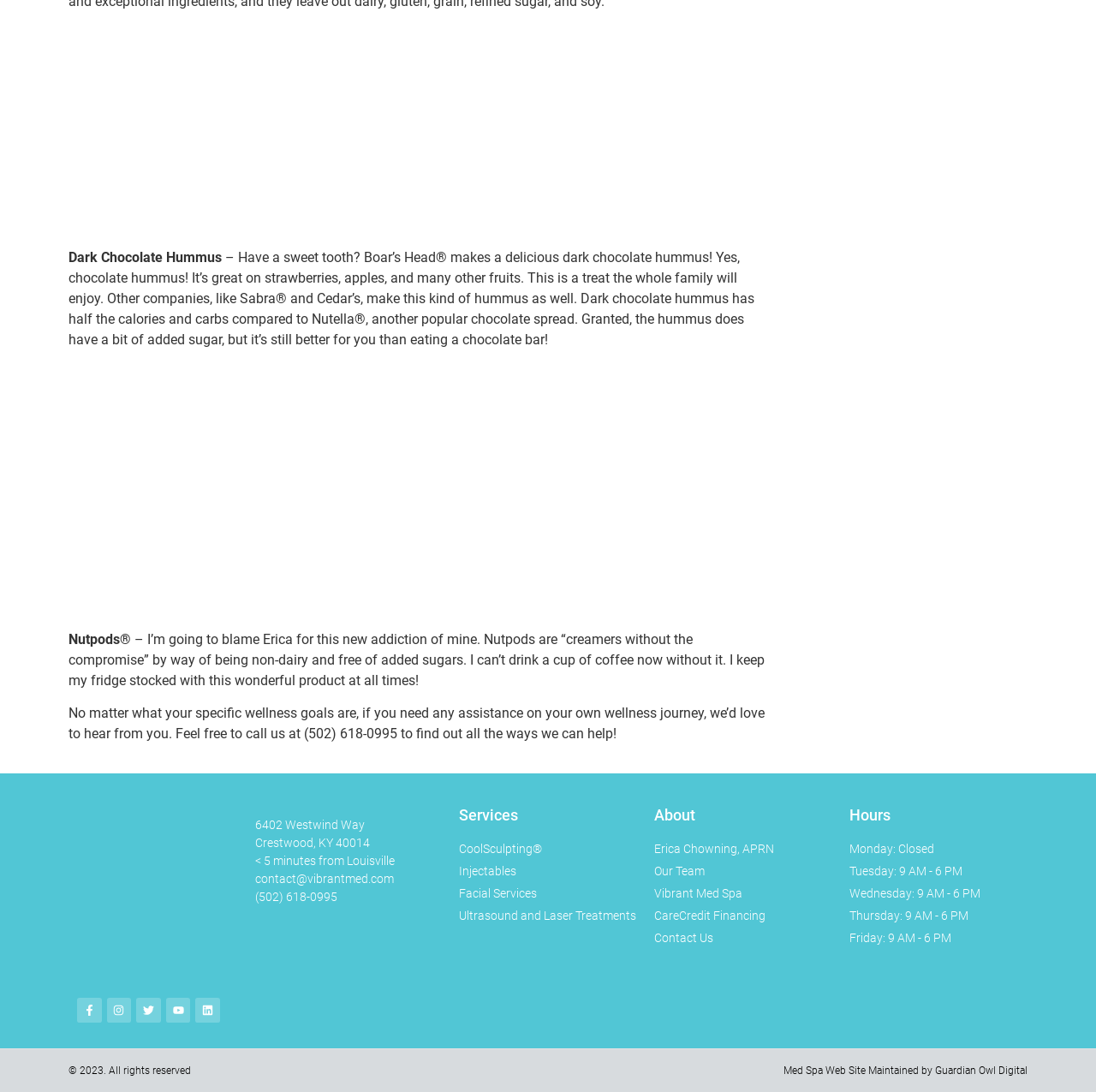Provide the bounding box coordinates for the UI element described in this sentence: "Youtube". The coordinates should be four float values between 0 and 1, i.e., [left, top, right, bottom].

[0.151, 0.914, 0.174, 0.937]